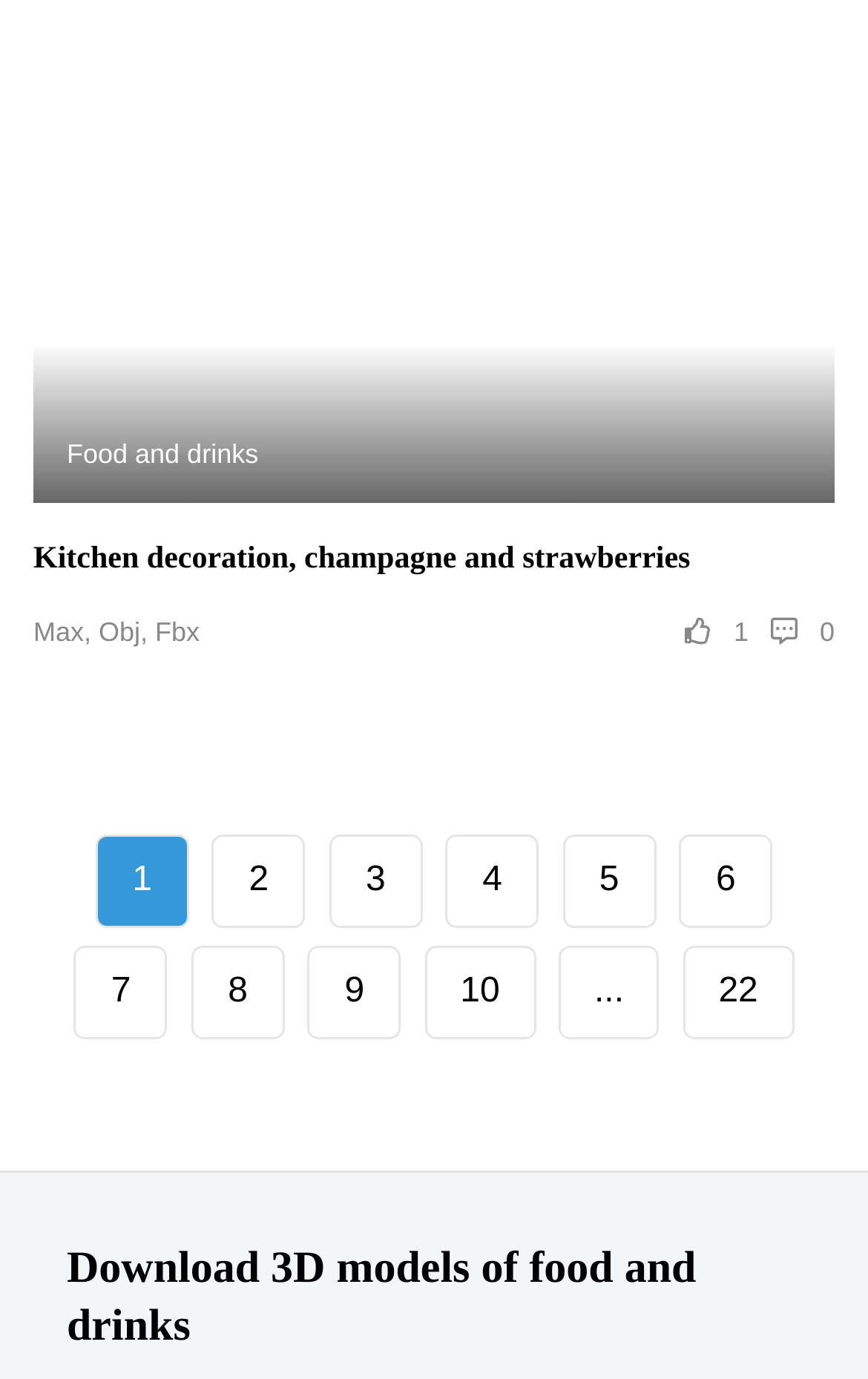Determine the bounding box coordinates of the region I should click to achieve the following instruction: "Click on the link to page 22". Ensure the bounding box coordinates are four float numbers between 0 and 1, i.e., [left, top, right, bottom].

[0.789, 0.687, 0.912, 0.752]